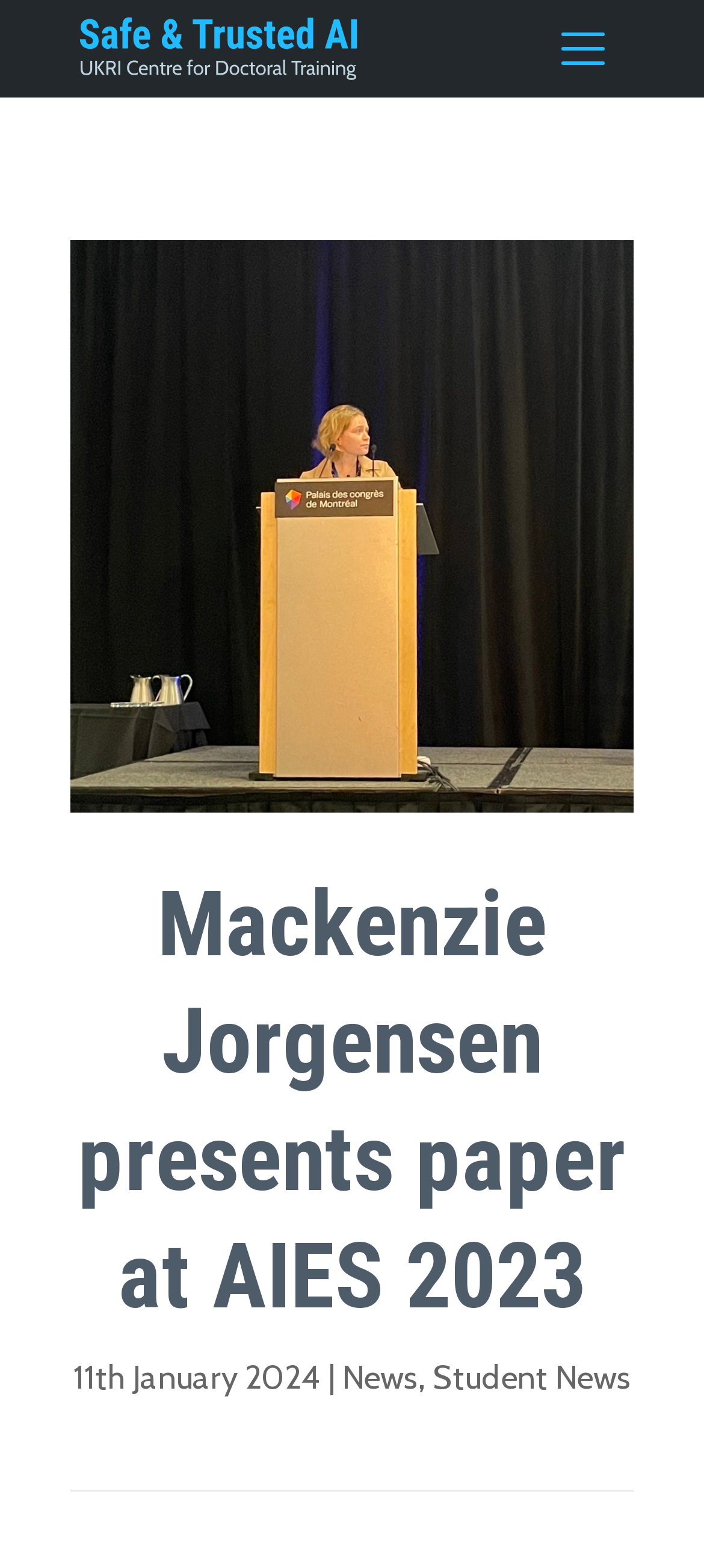What is the name of the person mentioned on the webpage?
Give a detailed and exhaustive answer to the question.

I found the person's name by looking at the heading element with the content 'Mackenzie Jorgensen presents paper at AIES 2023' which has a bounding box coordinate of [0.1, 0.552, 0.9, 0.863]. This element is located below the image and above the date.